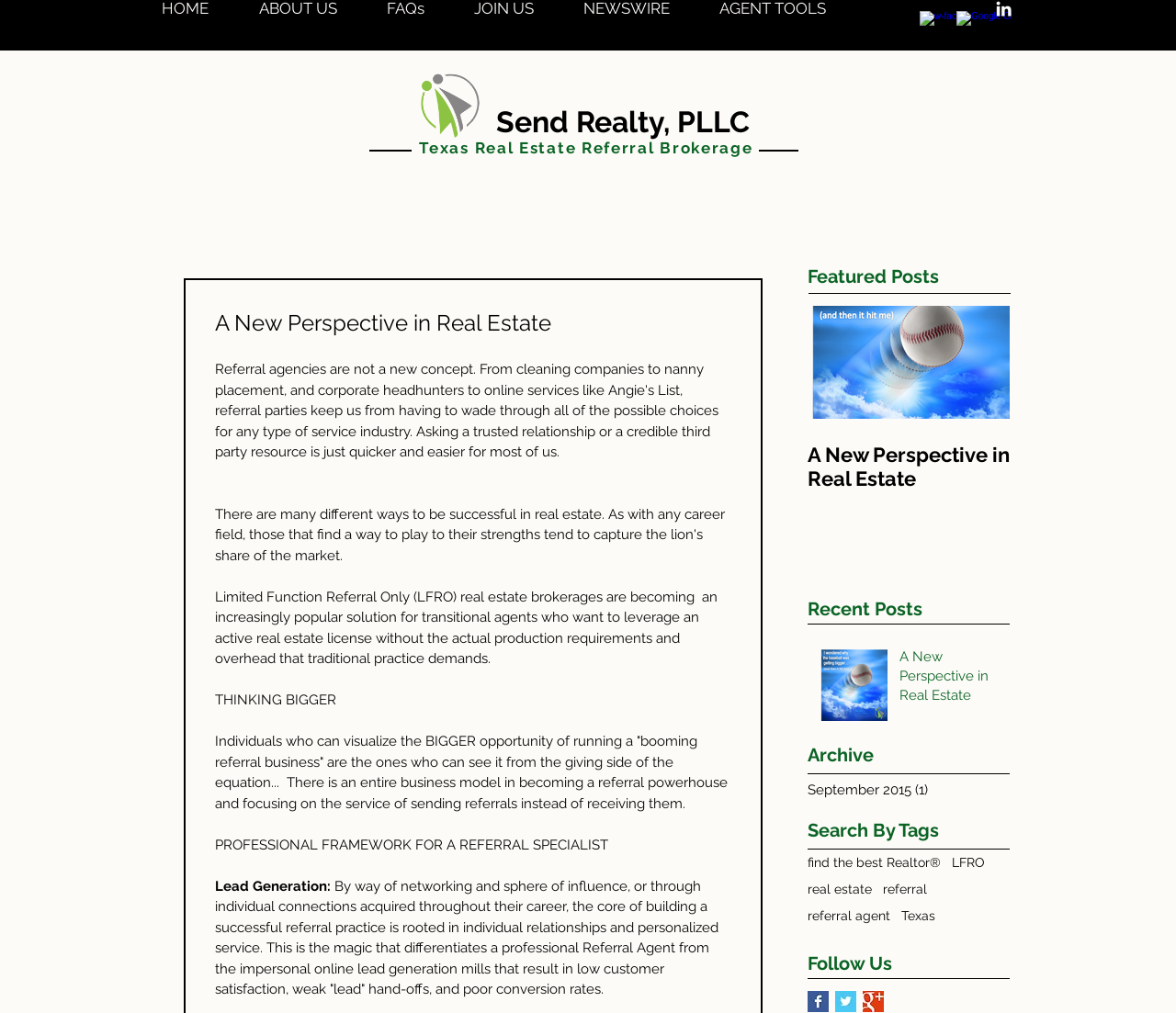Provide your answer in a single word or phrase: 
How many social media platforms are listed in the 'Follow Us' section?

3